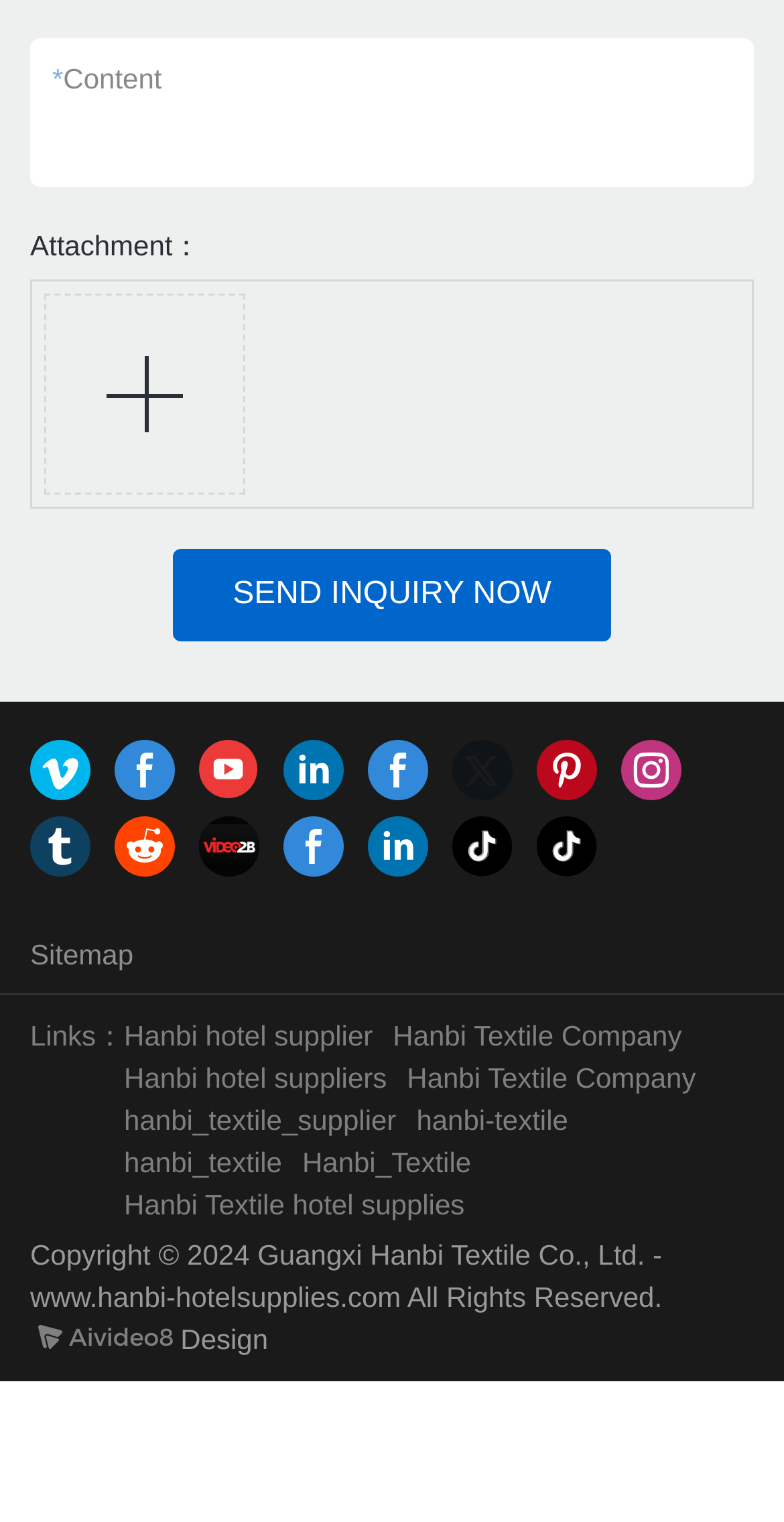Given the element description: "Hanbi_Textile", predict the bounding box coordinates of this UI element. The coordinates must be four float numbers between 0 and 1, given as [left, top, right, bottom].

[0.385, 0.753, 0.601, 0.774]